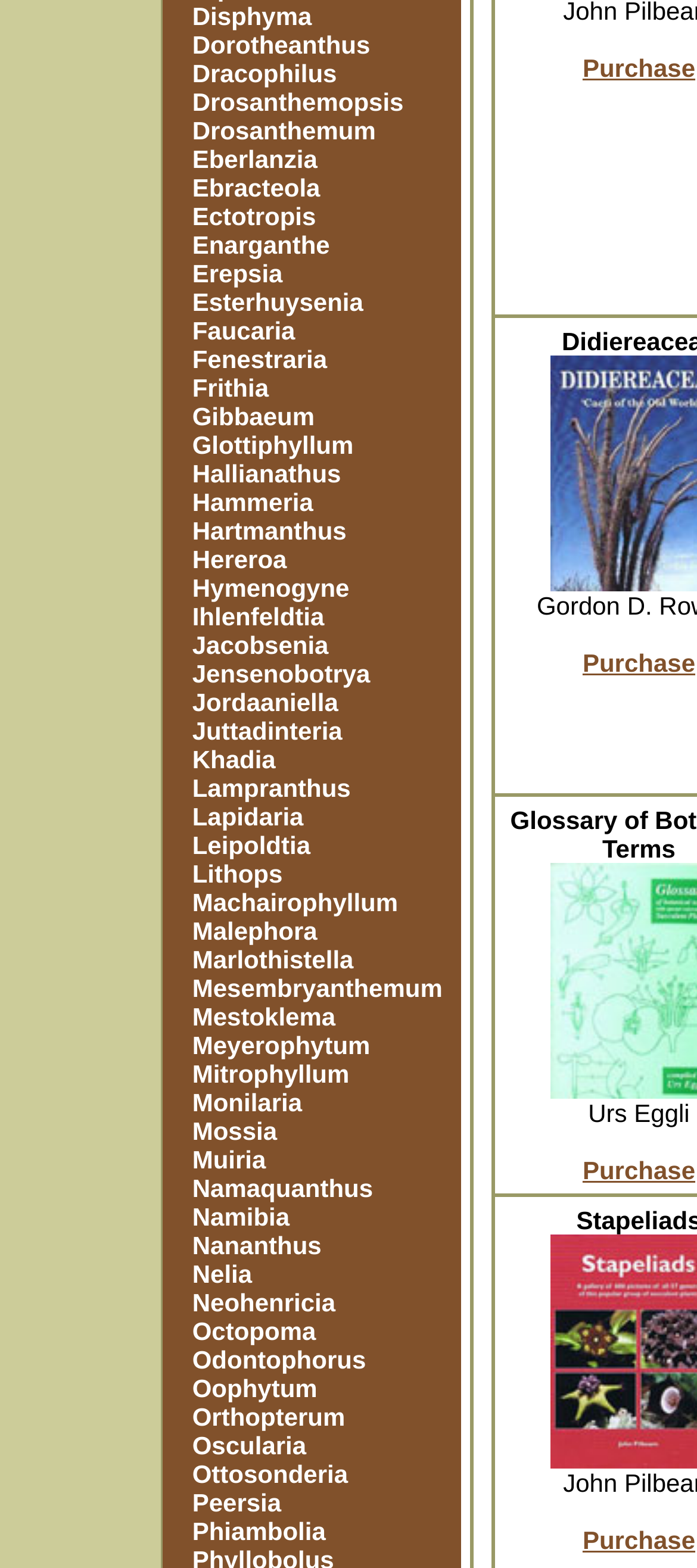How many links are on this webpage?
Using the image, answer in one word or phrase.

59